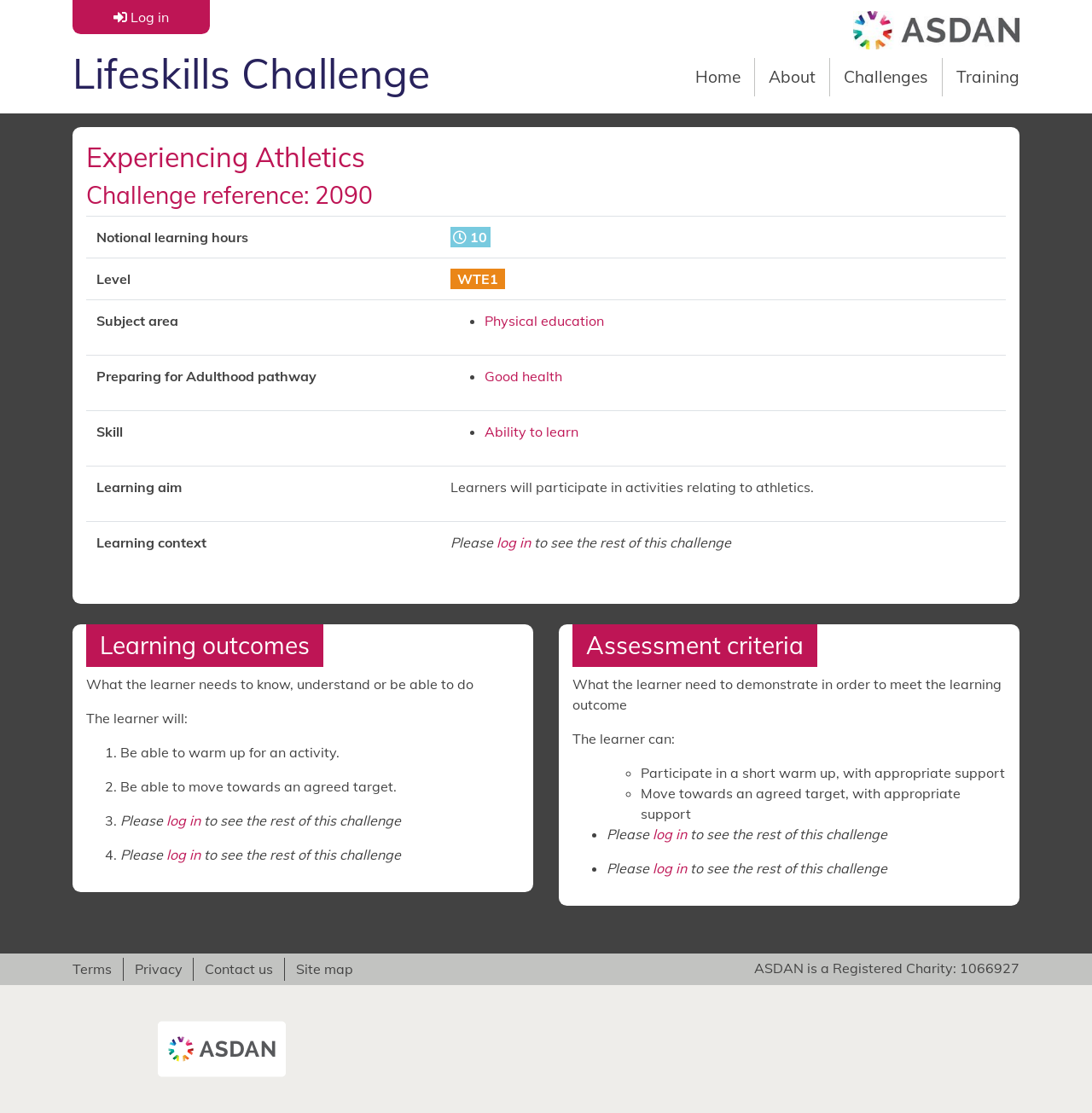Locate the bounding box coordinates for the element described below: "Home". The coordinates must be four float values between 0 and 1, formatted as [left, top, right, bottom].

[0.637, 0.052, 0.691, 0.087]